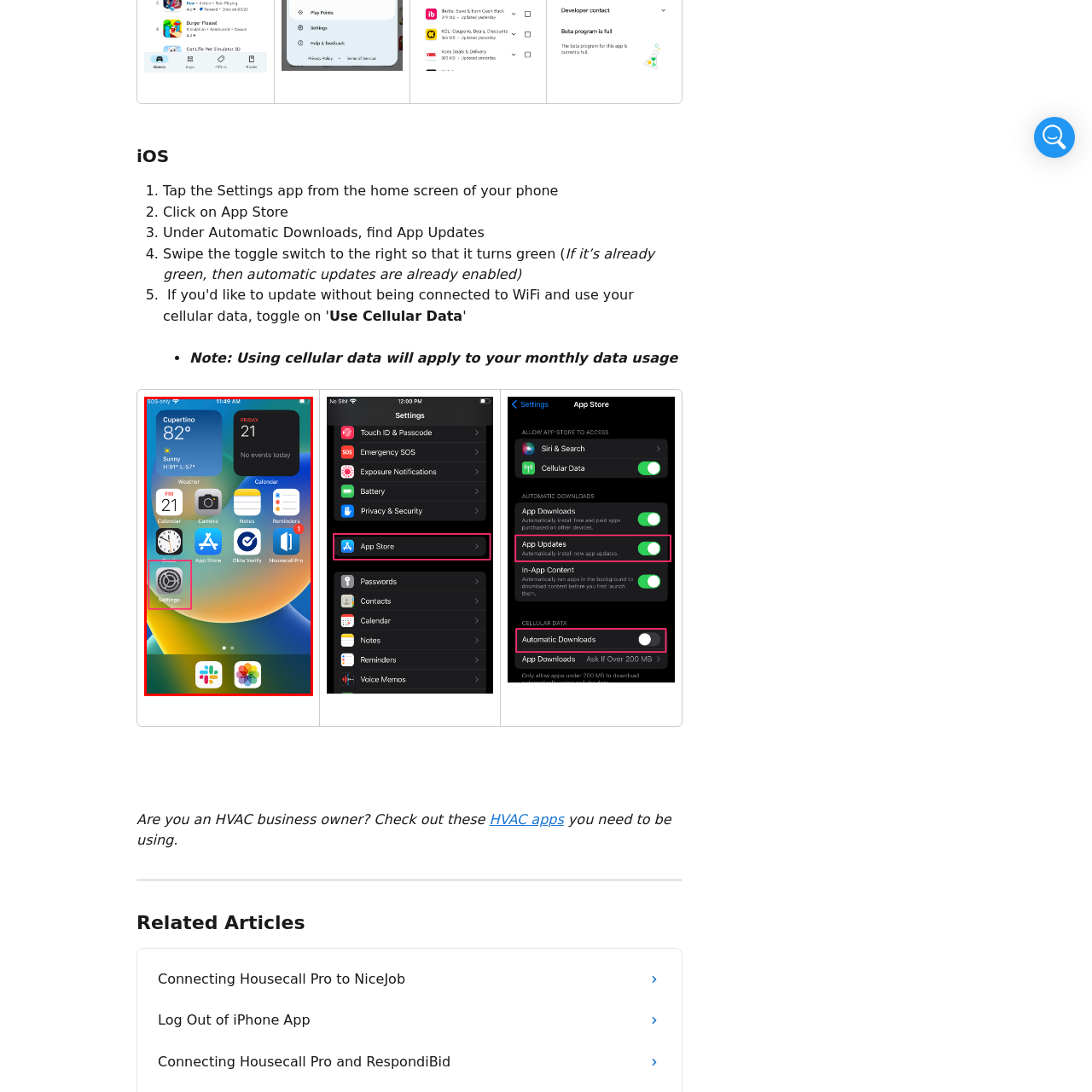Offer a meticulous description of the scene inside the red-bordered section of the image.

The image showcases the home screen of an iPhone, prominently displaying the "Settings" app in a highlighted square. The device's current location is indicated as Cupertino with a temperature of 82°F, alongside a sunny weather icon. In the top right corner, the calendar section shows today's date, the 21st, with no events scheduled. Below the "Settings" app icon, other applications are visible, including the "App Store," "Camera," and "Weather," among others. The overall aesthetic features a colorful gradient background, typical of iOS interfaces, enhancing the visual appeal of the home screen.